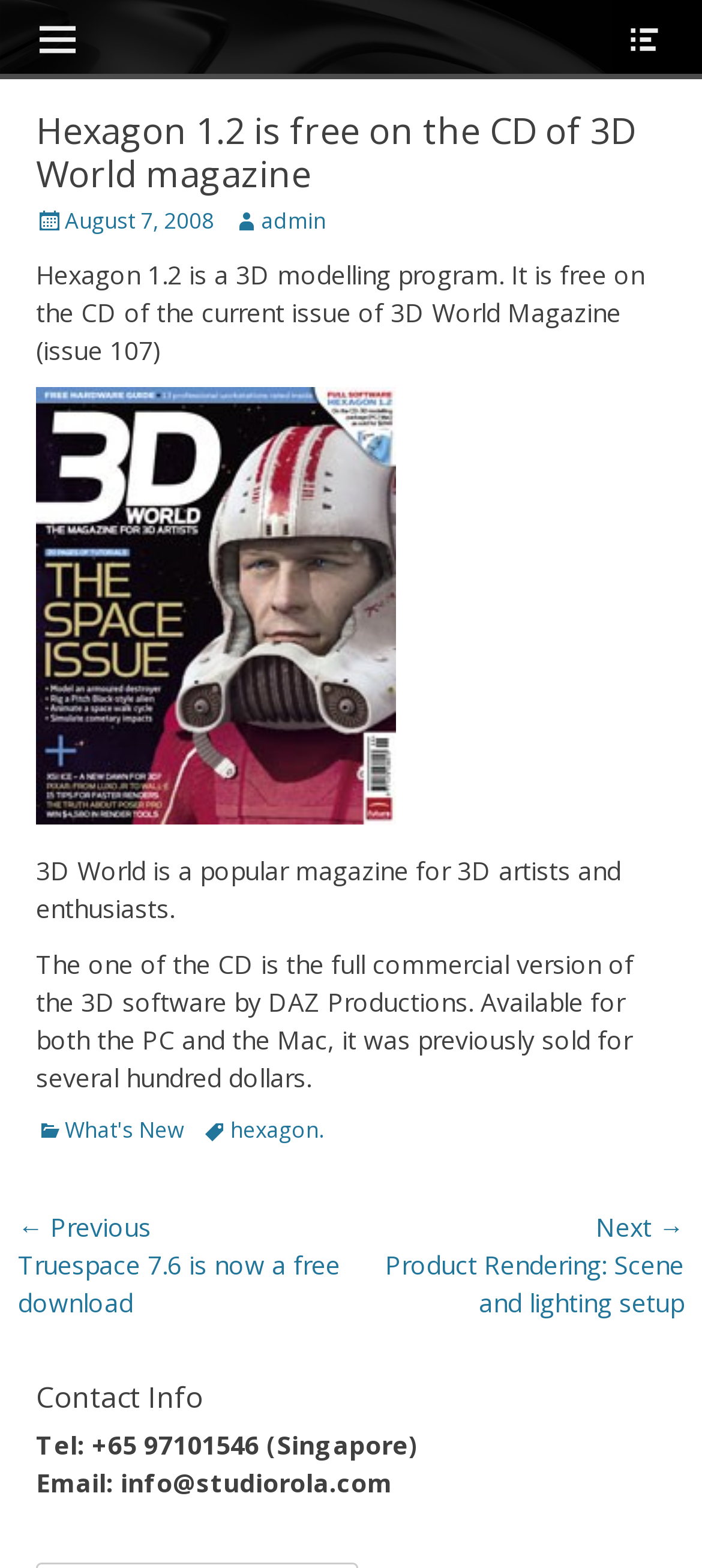Identify the bounding box coordinates of the region I need to click to complete this instruction: "View previous post".

[0.026, 0.77, 0.5, 0.842]